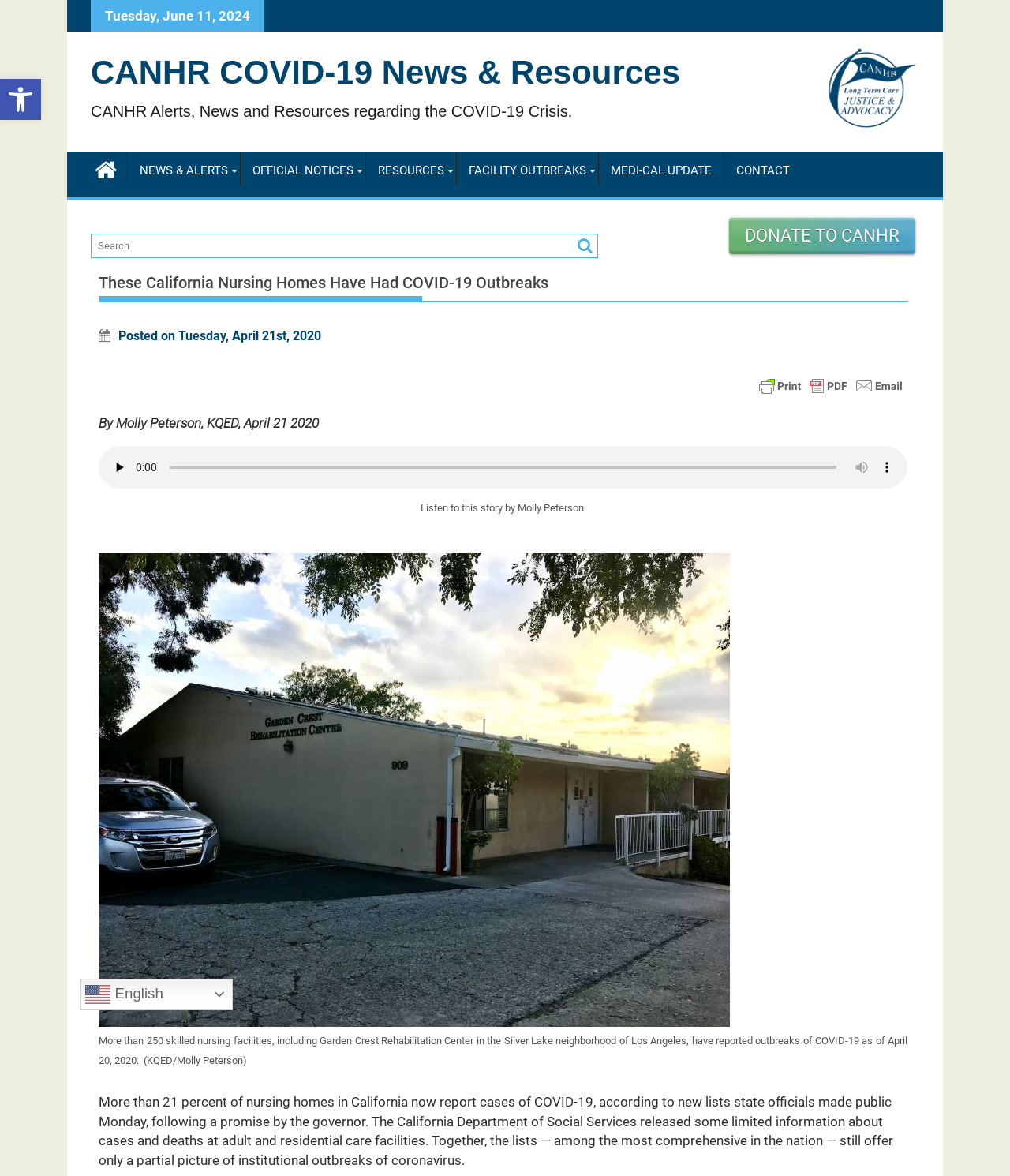How many percent of nursing homes in California report cases of COVID-19?
Based on the visual details in the image, please answer the question thoroughly.

I found the percentage of nursing homes in California that report cases of COVID-19 by reading the text 'More than 21 percent of nursing homes in California now report cases of COVID-19, according to new lists state officials made public Monday...' which is located in the main content of the webpage.